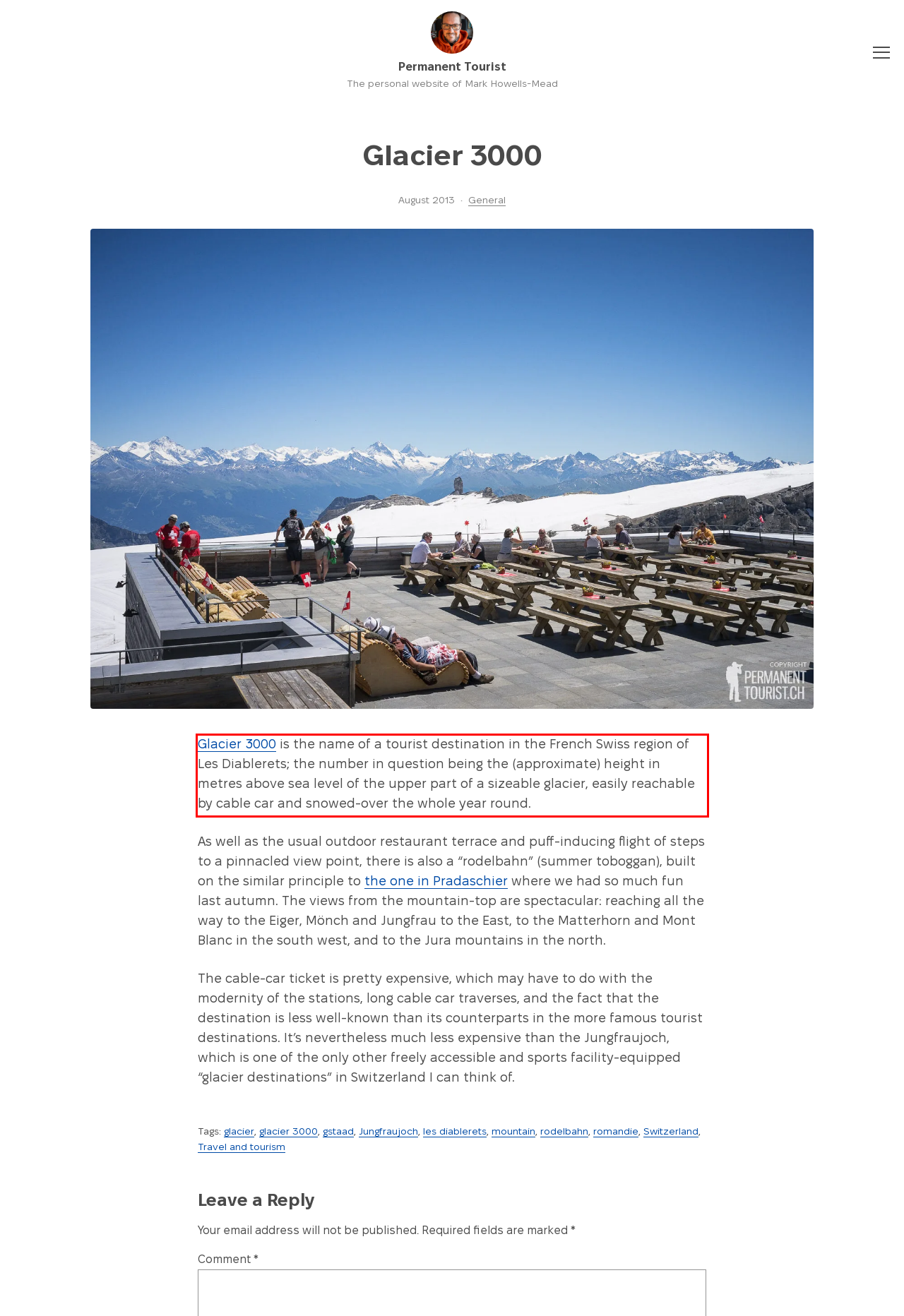Examine the screenshot of the webpage, locate the red bounding box, and generate the text contained within it.

Glacier 3000 is the name of a tourist destination in the French Swiss region of Les Diablerets; the number in question being the (approximate) height in metres above sea level of the upper part of a sizeable glacier, easily reachable by cable car and snowed-over the whole year round.